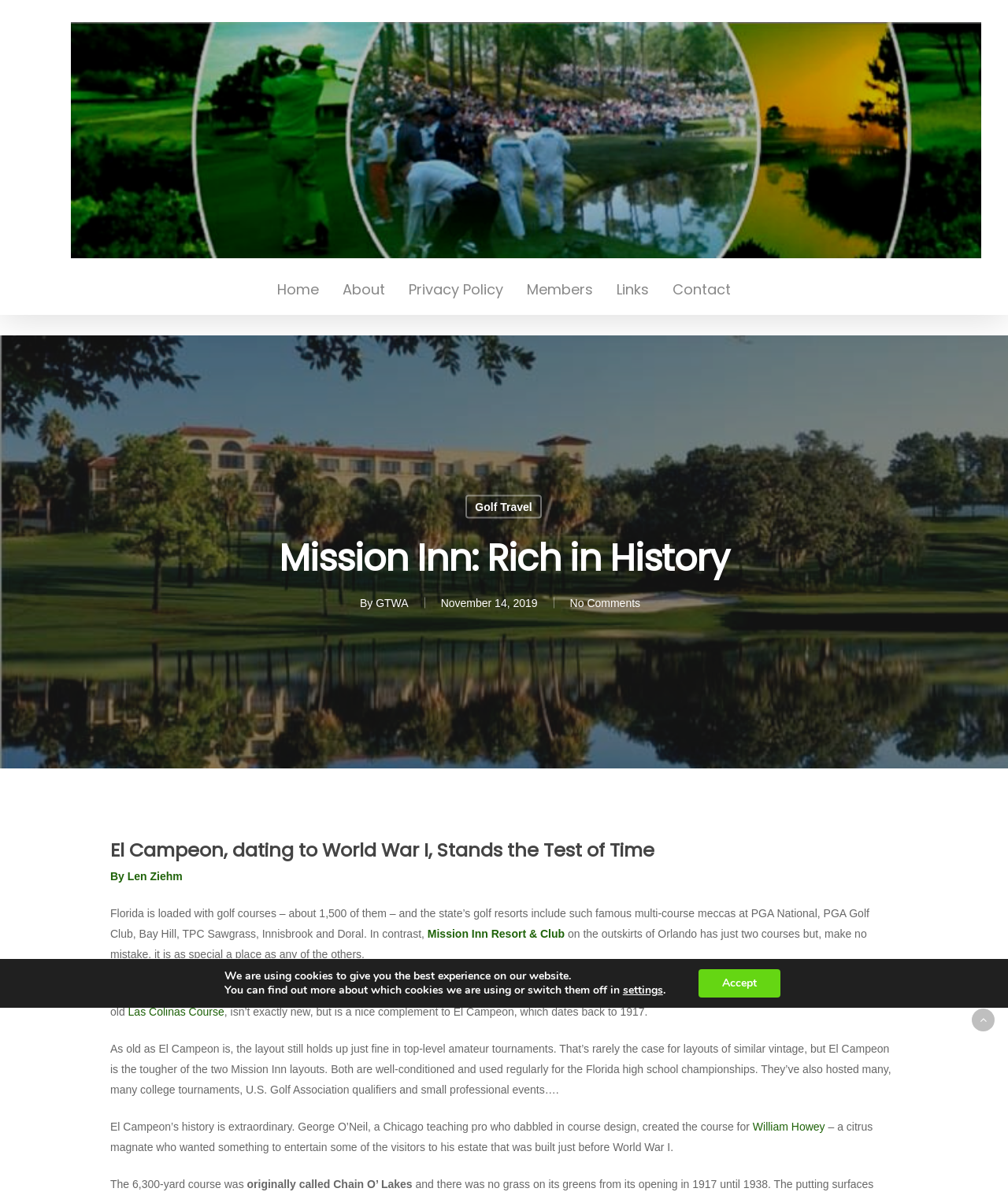Can you identify the bounding box coordinates of the clickable region needed to carry out this instruction: 'Contact the website administrator'? The coordinates should be four float numbers within the range of 0 to 1, stated as [left, top, right, bottom].

[0.667, 0.235, 0.725, 0.264]